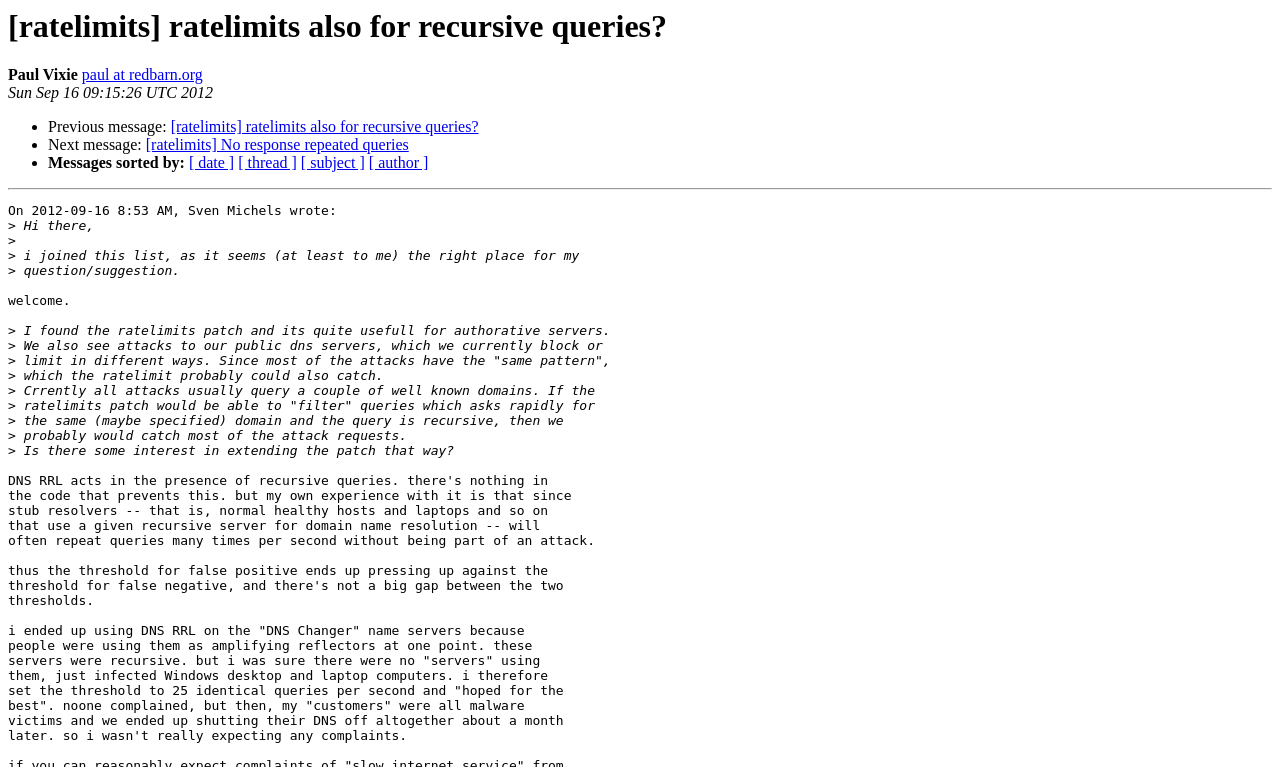Given the description "[ratelimits] No response repeated queries", provide the bounding box coordinates of the corresponding UI element.

[0.114, 0.178, 0.319, 0.2]